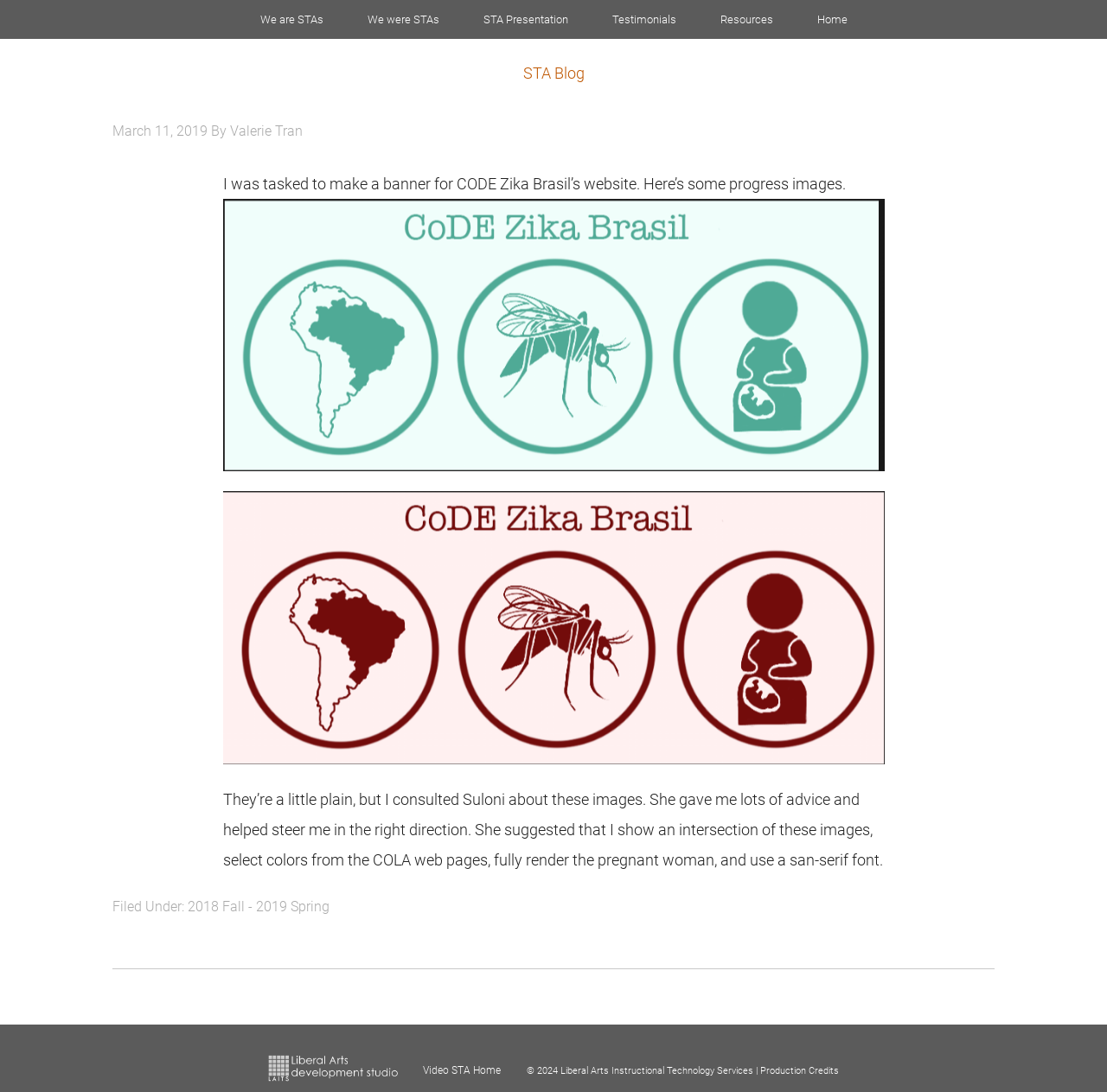Refer to the image and provide a thorough answer to this question:
What is the date of the Zika virus project article?

The answer can be found in the article section of the webpage, where it says 'March 11, 2019' next to the author's name.